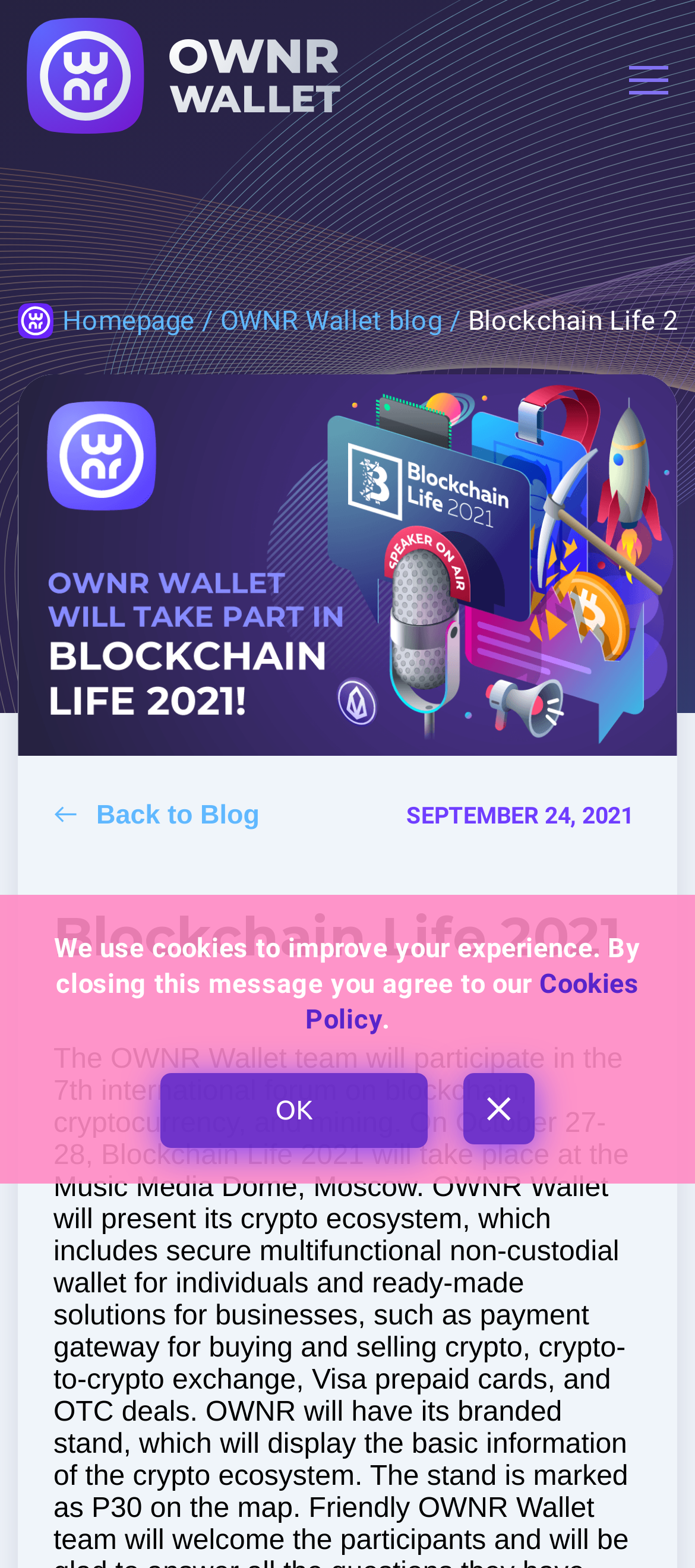Please locate the clickable area by providing the bounding box coordinates to follow this instruction: "Open the burger menu".

[0.905, 0.04, 0.962, 0.063]